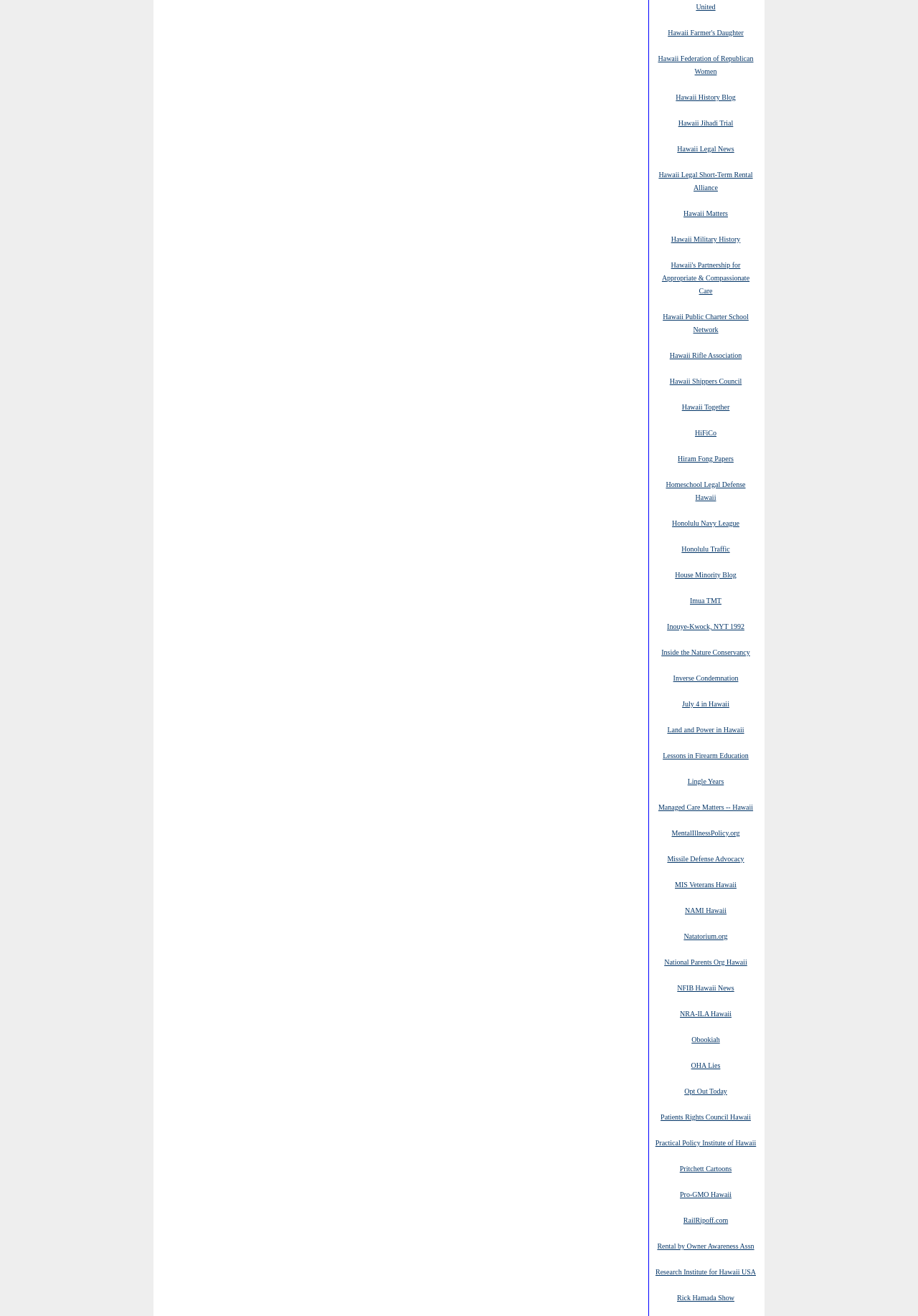Please identify the bounding box coordinates of the element's region that needs to be clicked to fulfill the following instruction: "Read the article by Kerson Lopez". The bounding box coordinates should consist of four float numbers between 0 and 1, i.e., [left, top, right, bottom].

None